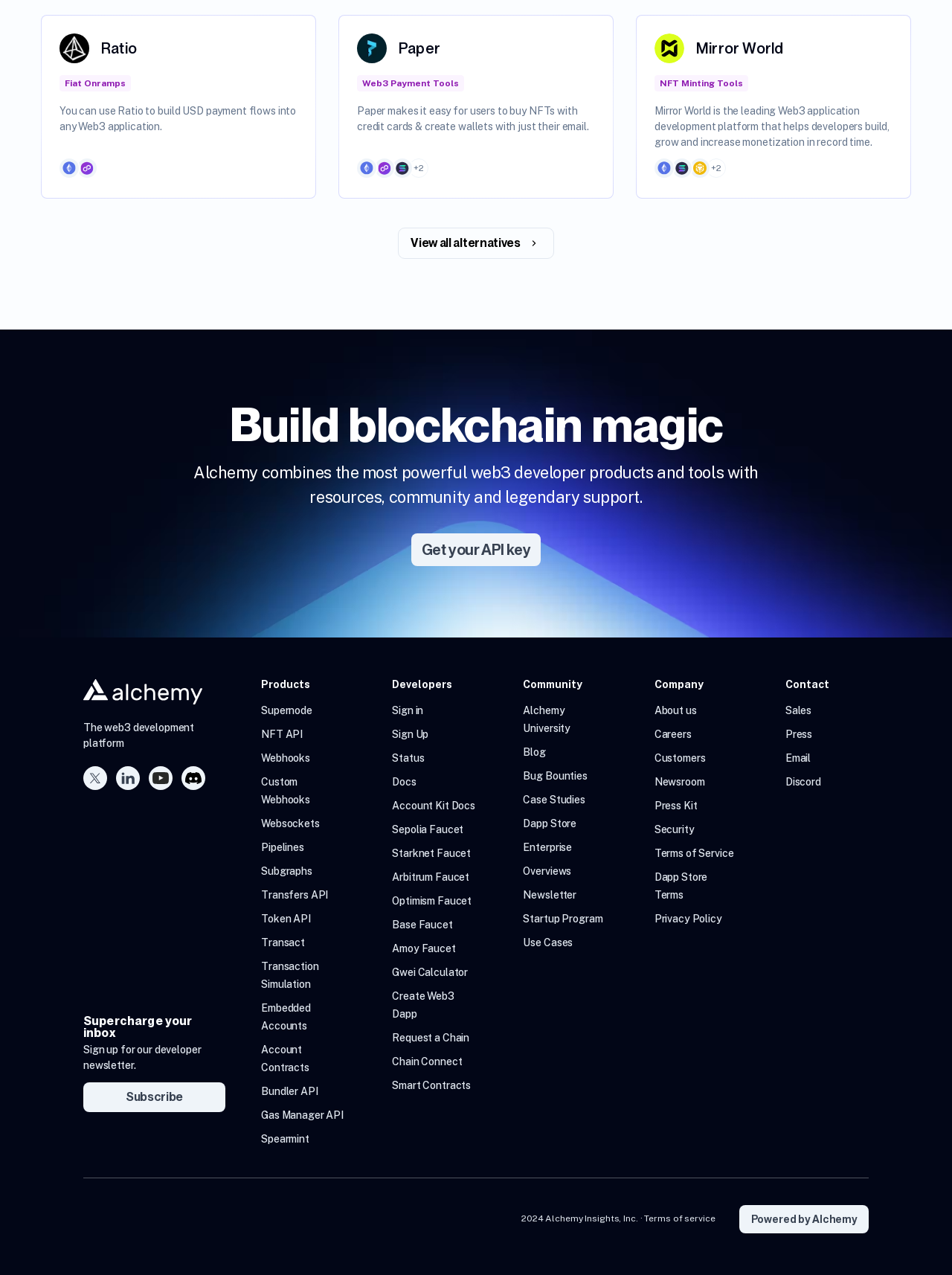How many logos are there in the footer section?
Answer the question with a thorough and detailed explanation.

In the footer section, I found four link elements that contain images with descriptions 'Alchemy', 'X Logo', 'LinkedIn Logo', and 'youtube play button'. These are the logos in the footer section, and there are four of them.